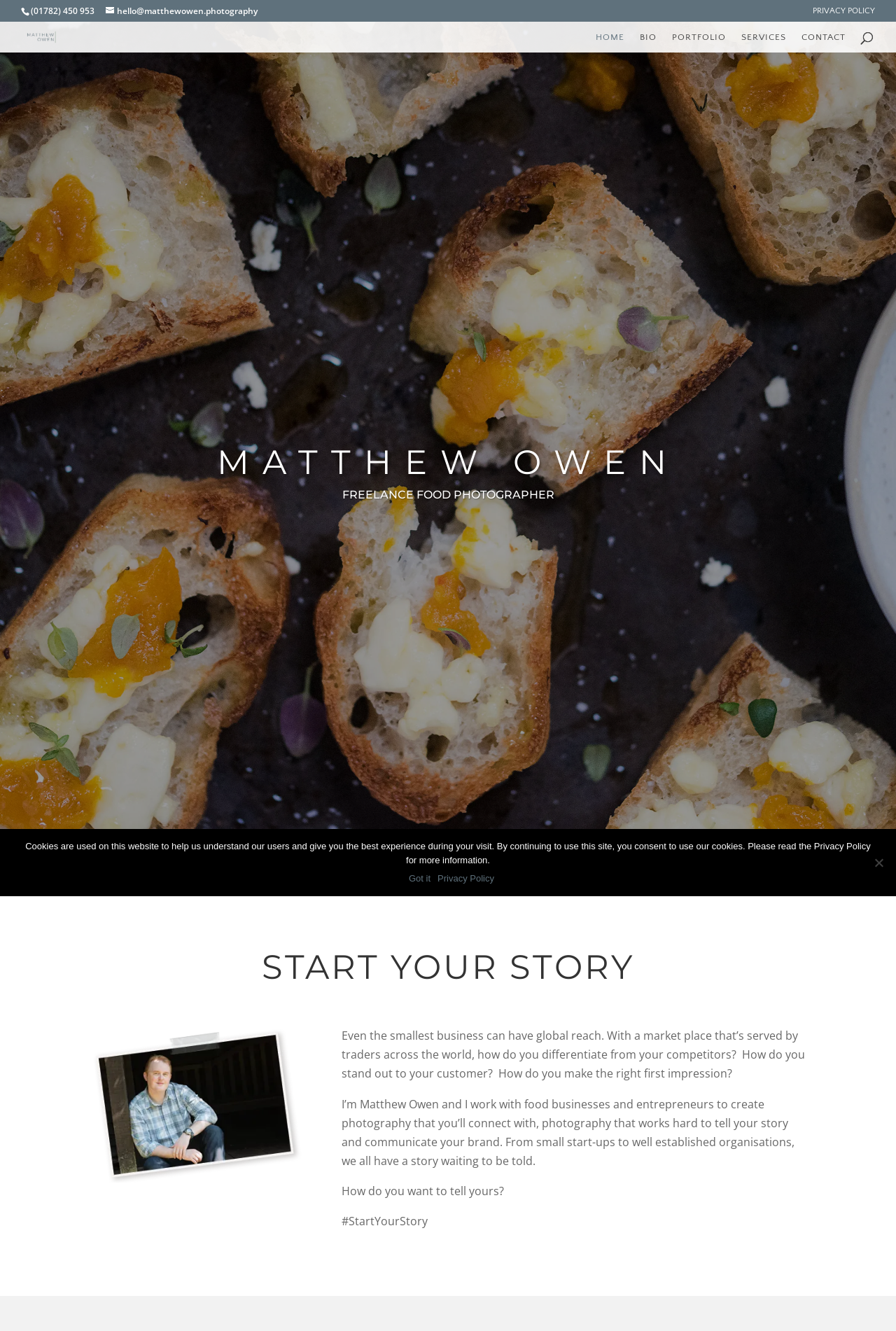Give an extensive and precise description of the webpage.

The webpage is about Matthew Owen, a freelance food photographer. At the top left, there is a phone number "(01782) 450 953" and an email address "hello@matthewowen.photography" in the form of a link. On the top right, there are several links to different sections of the website, including "HOME", "BIO", "PORTFOLIO", "SERVICES", and "CONTACT". Below these links, there is a search box with a placeholder text "Search for:".

The main content of the webpage starts with a large heading "MATTHEW OWEN" followed by a subheading "FREELANCE FOOD PHOTOGRAPHER". Below this, there is a call-to-action heading "START YOUR STORY" and a paragraph of text that explains the importance of differentiating one's business and making a good first impression. The text continues to introduce Matthew Owen and his work in food photography, emphasizing the importance of storytelling and branding.

At the bottom of the page, there is a cookie notice dialog box with a message explaining the use of cookies on the website. The dialog box has three links: "Got it", "Privacy Policy", and "No thanks!".